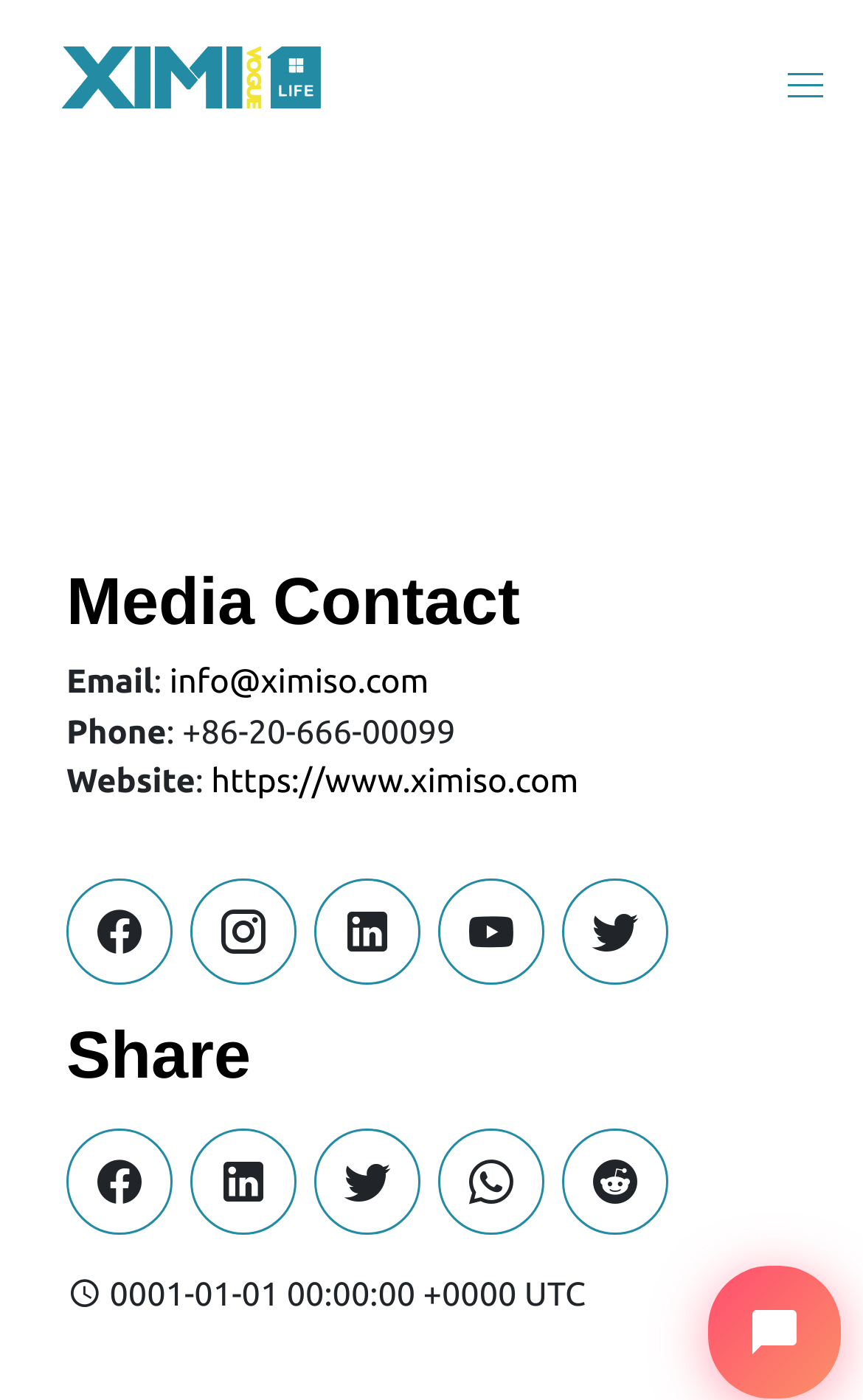Kindly provide the bounding box coordinates of the section you need to click on to fulfill the given instruction: "Click the XIMISO link".

[0.041, 0.021, 0.403, 0.09]